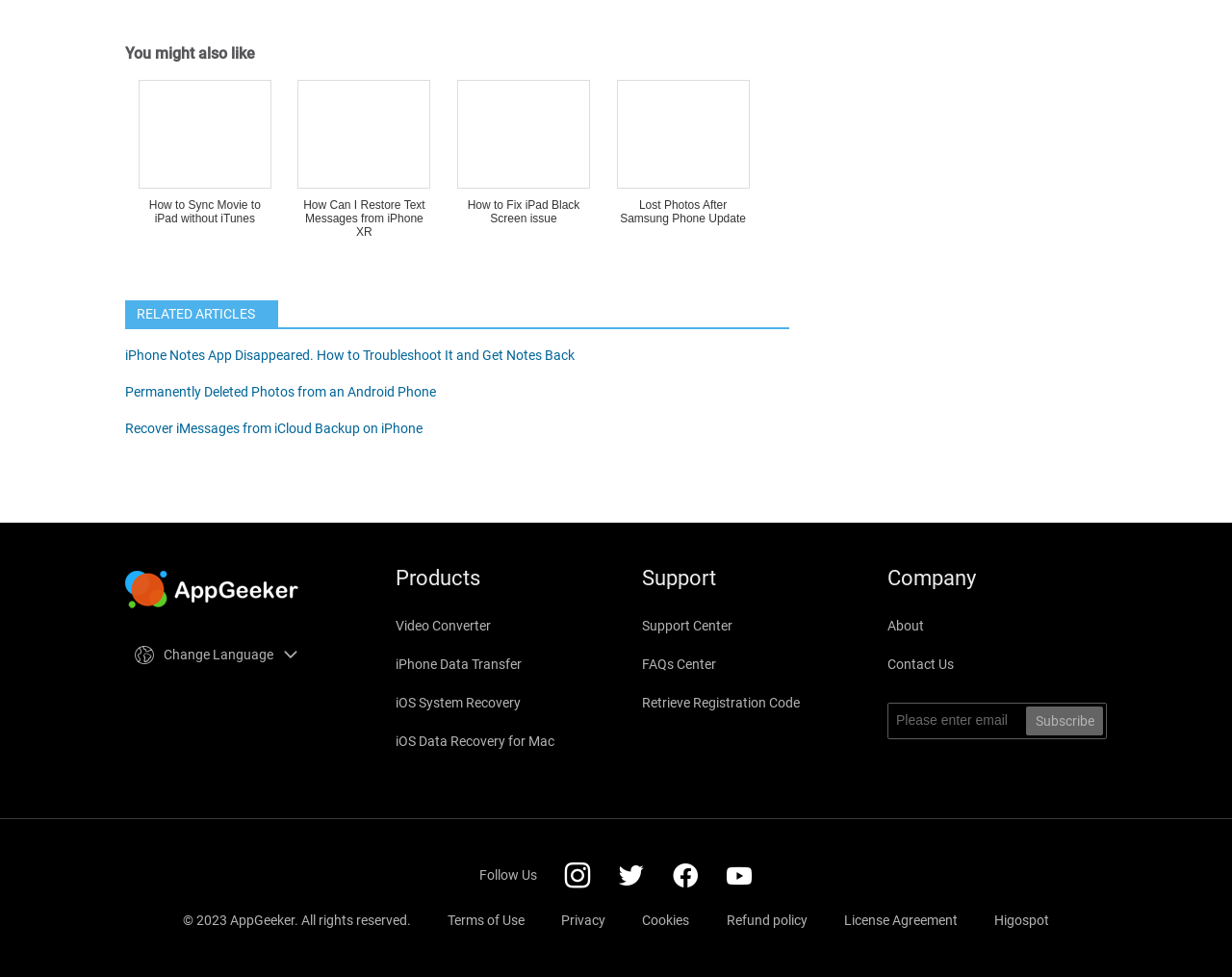From the element description iOS Data Recovery for Mac, predict the bounding box coordinates of the UI element. The coordinates must be specified in the format (top-left x, top-left y, bottom-right x, bottom-right y) and should be within the 0 to 1 range.

[0.321, 0.75, 0.45, 0.766]